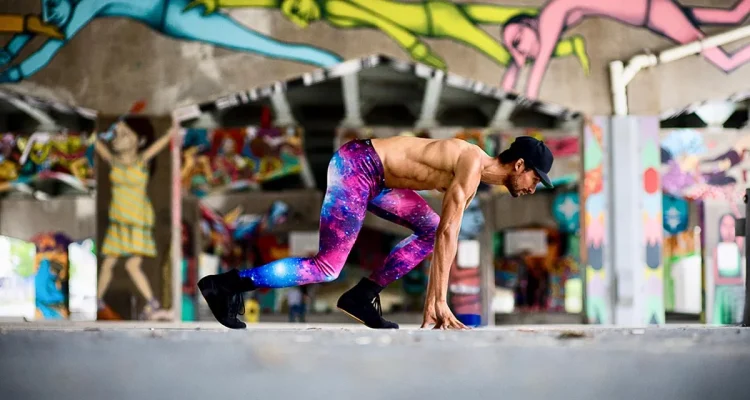Explain in detail what you see in the image.

The image showcases a male model poised in a dynamic starting position, ready to sprint. He is wearing vibrant, galaxy-patterned meggings that feature a blend of deep colors, including blues, purples, and hints of pink, emphasizing both style and athleticism. The background is lively, adorned with colorful street art, adding an energetic and contemporary vibe to the scene. The setting seems to be an urban space, with a concrete structure that supports the atmosphere of creativity and movement. This visual encapsulates the theme of fashionable and functional attire for dance parties or active wear, appealing to those who wish to express their personal style while participating in energetic activities.